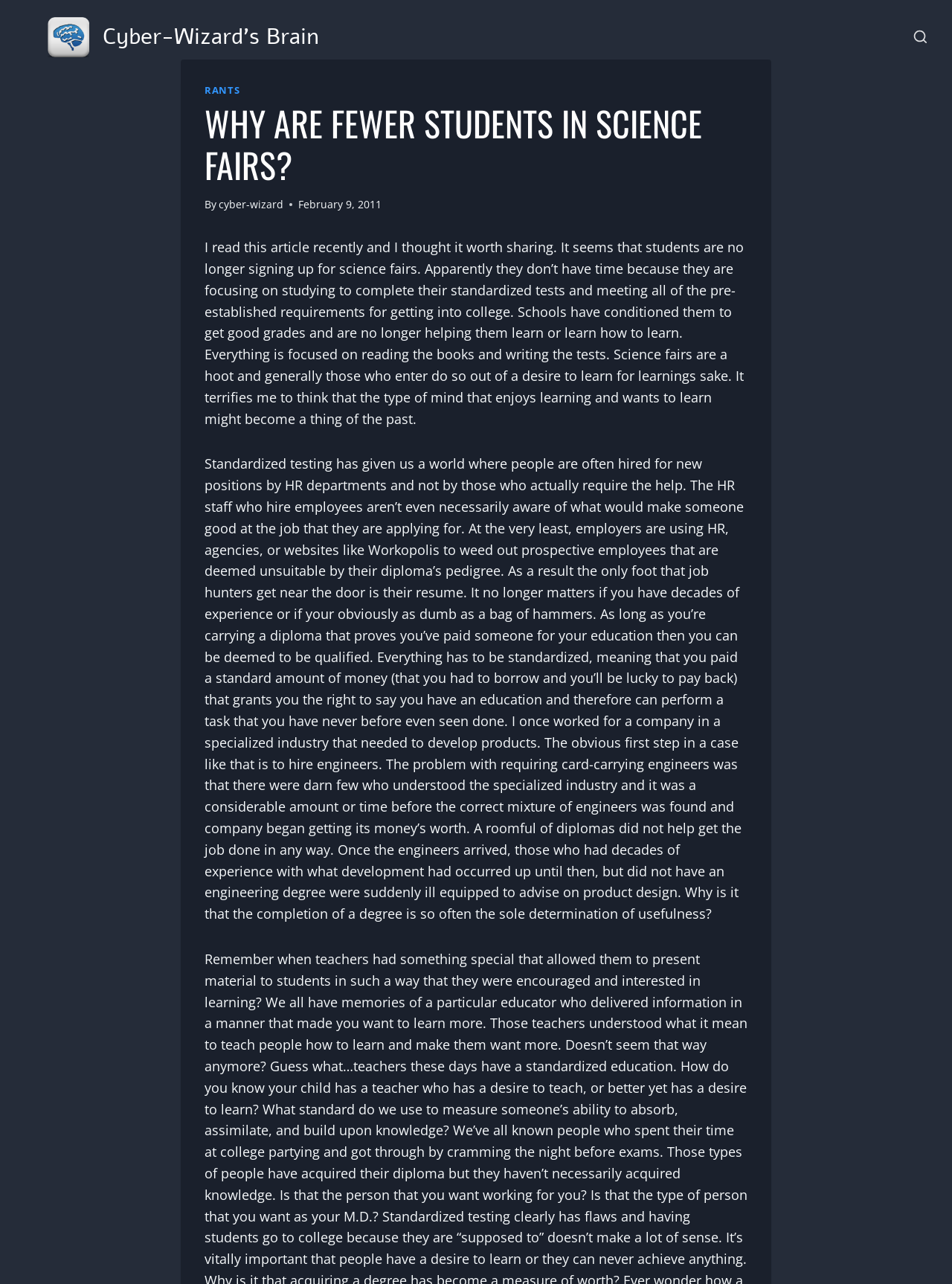What is the date of this article?
Based on the image, answer the question with a single word or brief phrase.

February 9, 2011